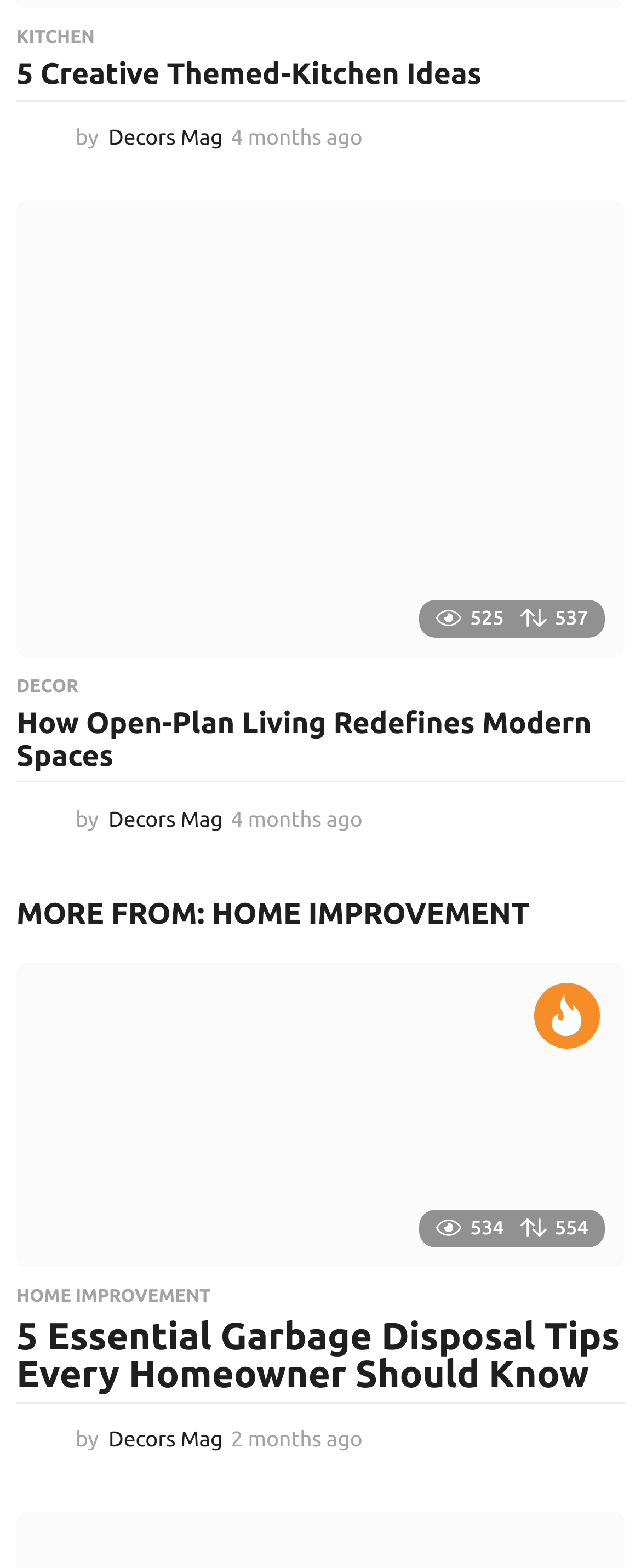Answer in one word or a short phrase: 
What is the title of the second heading?

How Open-Plan Living Redefines Modern Spaces